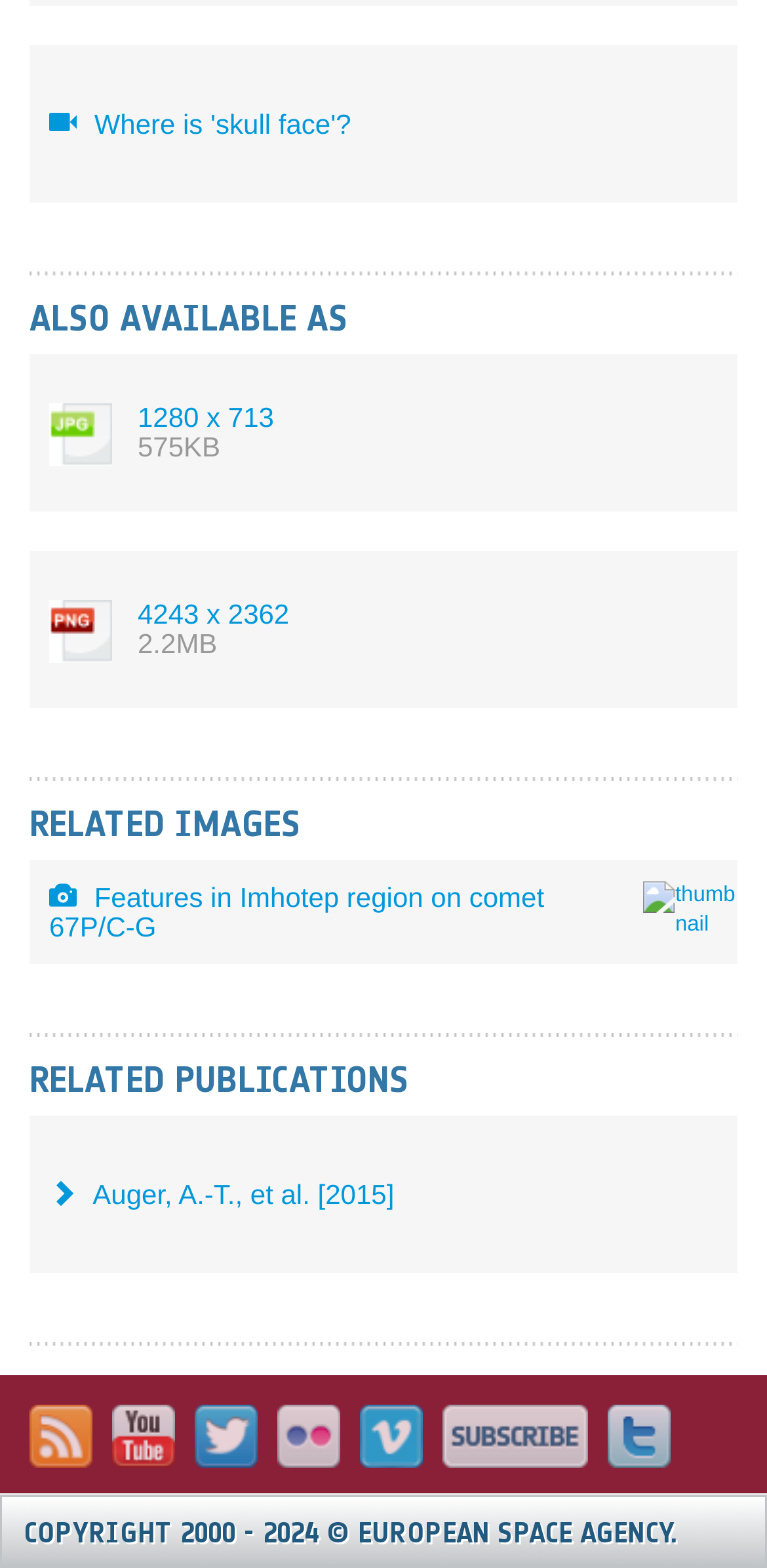Identify the bounding box coordinates for the element you need to click to achieve the following task: "Subscribe to the channel". Provide the bounding box coordinates as four float numbers between 0 and 1, in the form [left, top, right, bottom].

[0.577, 0.896, 0.767, 0.936]